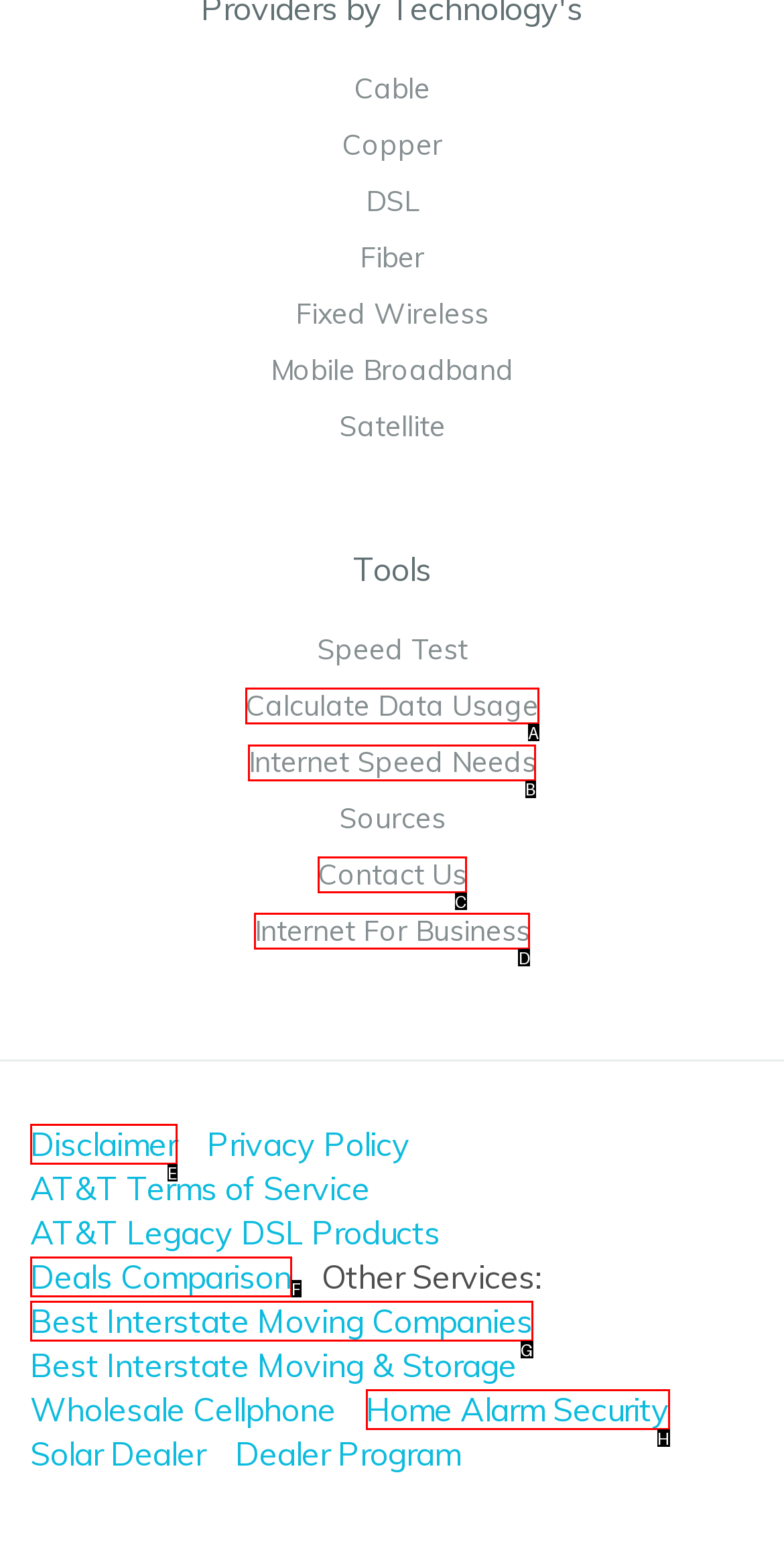Identify the correct UI element to click on to achieve the task: Check Internet Speed Needs. Provide the letter of the appropriate element directly from the available choices.

B